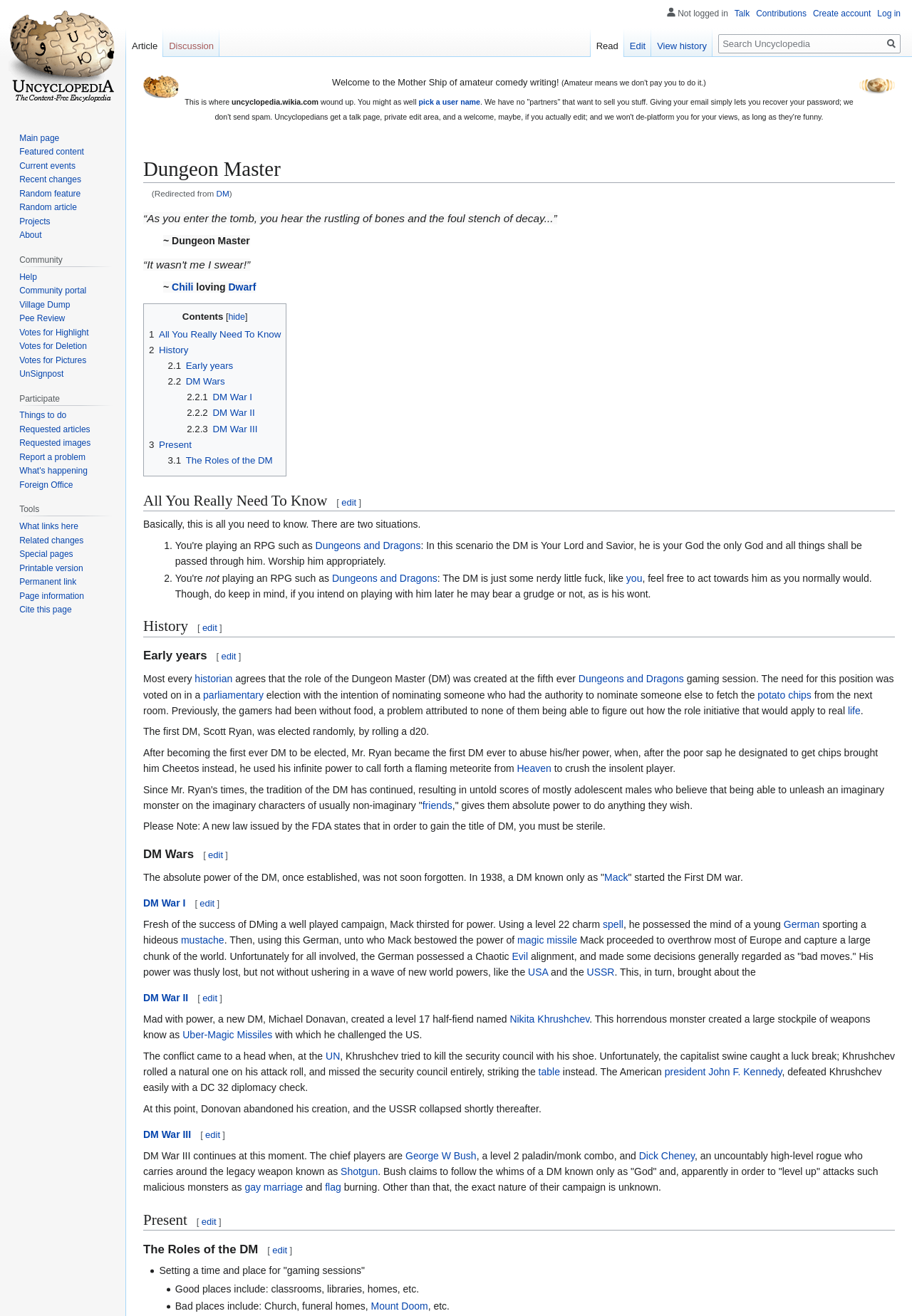What is the first DM's name?
Kindly offer a comprehensive and detailed response to the question.

The first DM's name is Scott Ryan, as mentioned in the text 'The first DM, Scott Ryan, was elected randomly, by rolling a d20.' This is stated in the 'Early years' section of the webpage.